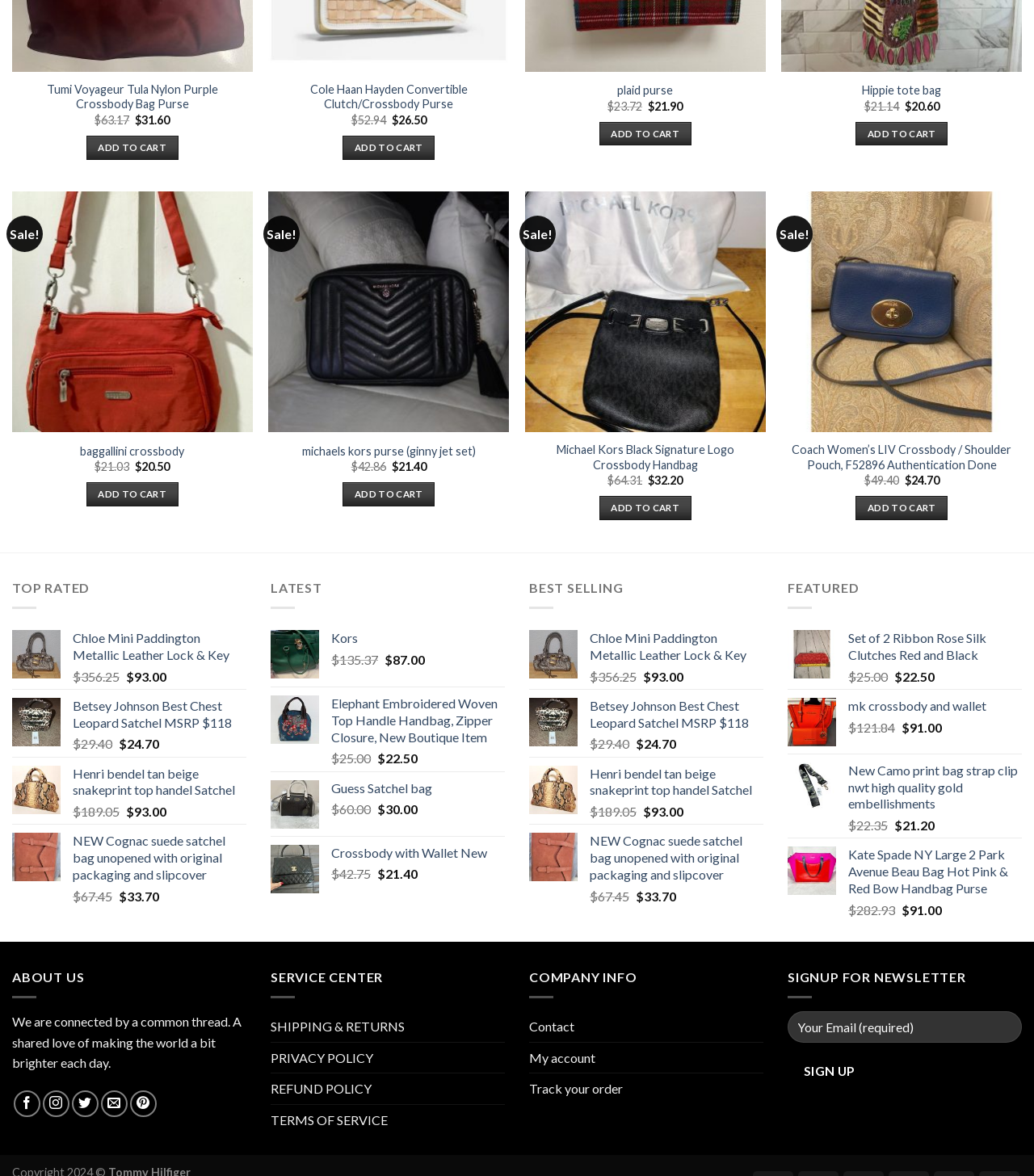How many 'ADD TO CART' buttons are on the webpage?
Craft a detailed and extensive response to the question.

I counted the number of 'ADD TO CART' buttons by looking at the StaticText elements with the text 'ADD TO CART' inside the link elements. There are eight of them.